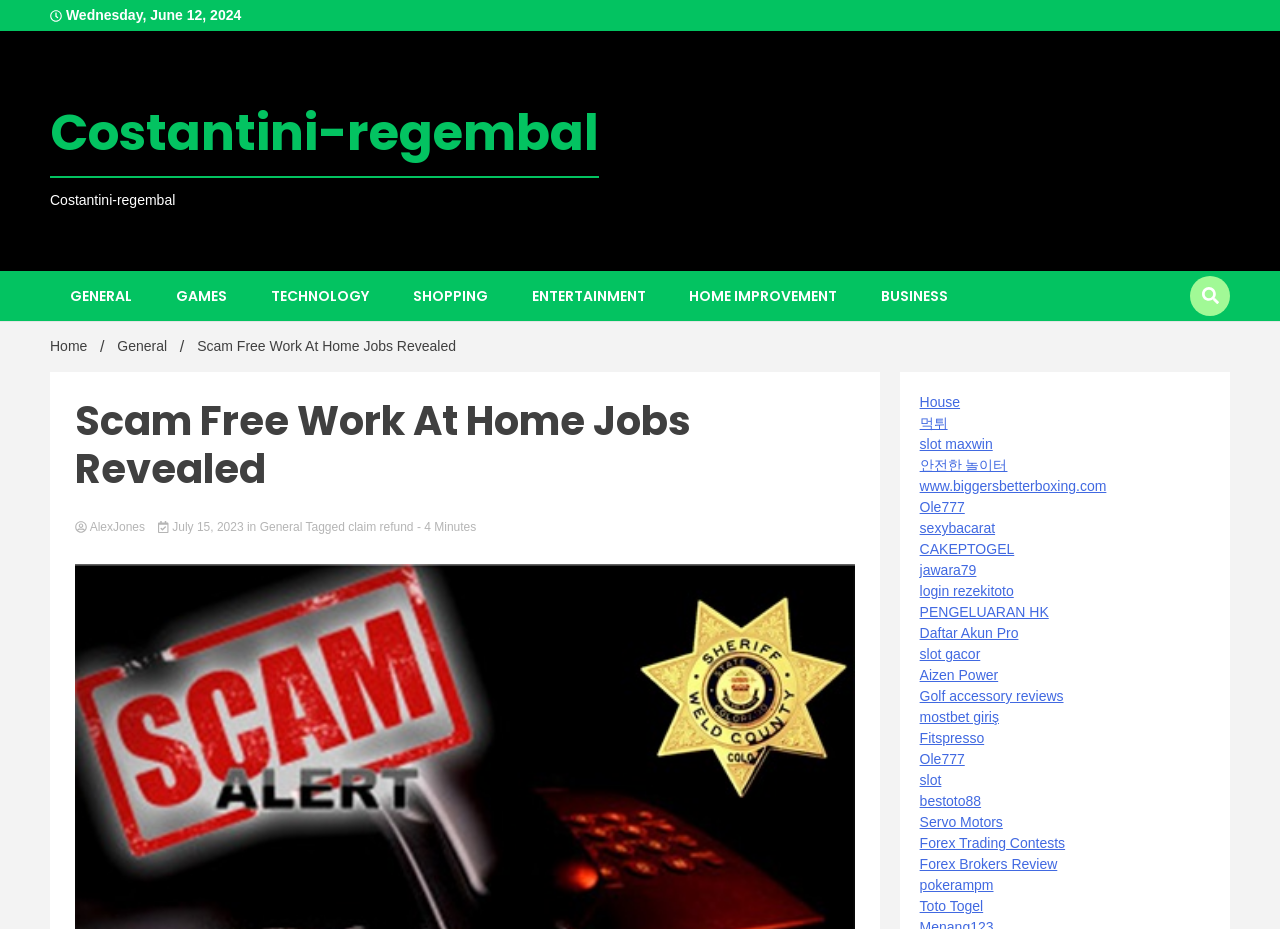Offer a detailed explanation of the webpage layout and contents.

This webpage appears to be a blog or article page focused on "Scam Free Work At Home Jobs Revealed". At the top, there is a date "Wednesday, June 12, 2024" and a heading "Costantini-regembal" with a link to the same title. Below this, there are several links to different categories, including "GENERAL", "GAMES", "TECHNOLOGY", "SHOPPING", "ENTERTAINMENT", "HOME IMPROVEMENT", and "BUSINESS". 

To the right of these links, there is a button with no text. Above the main content area, there is a navigation section with breadcrumbs, showing the path "Home / General / Scam Free Work At Home Jobs Revealed". 

The main content area has a heading "Scam Free Work At Home Jobs Revealed" and several links, including "AlexJones", "July 15, 2023", "General", and "claim refund". There is also a static text "in" and a generic element "Estimated Reading Time of Article" with the text "- 4 Minutes". 

On the right side of the page, there are many links to various websites and topics, including "House", "먹튀", "slot maxwin", and many others. These links are arranged vertically and take up a significant portion of the page.